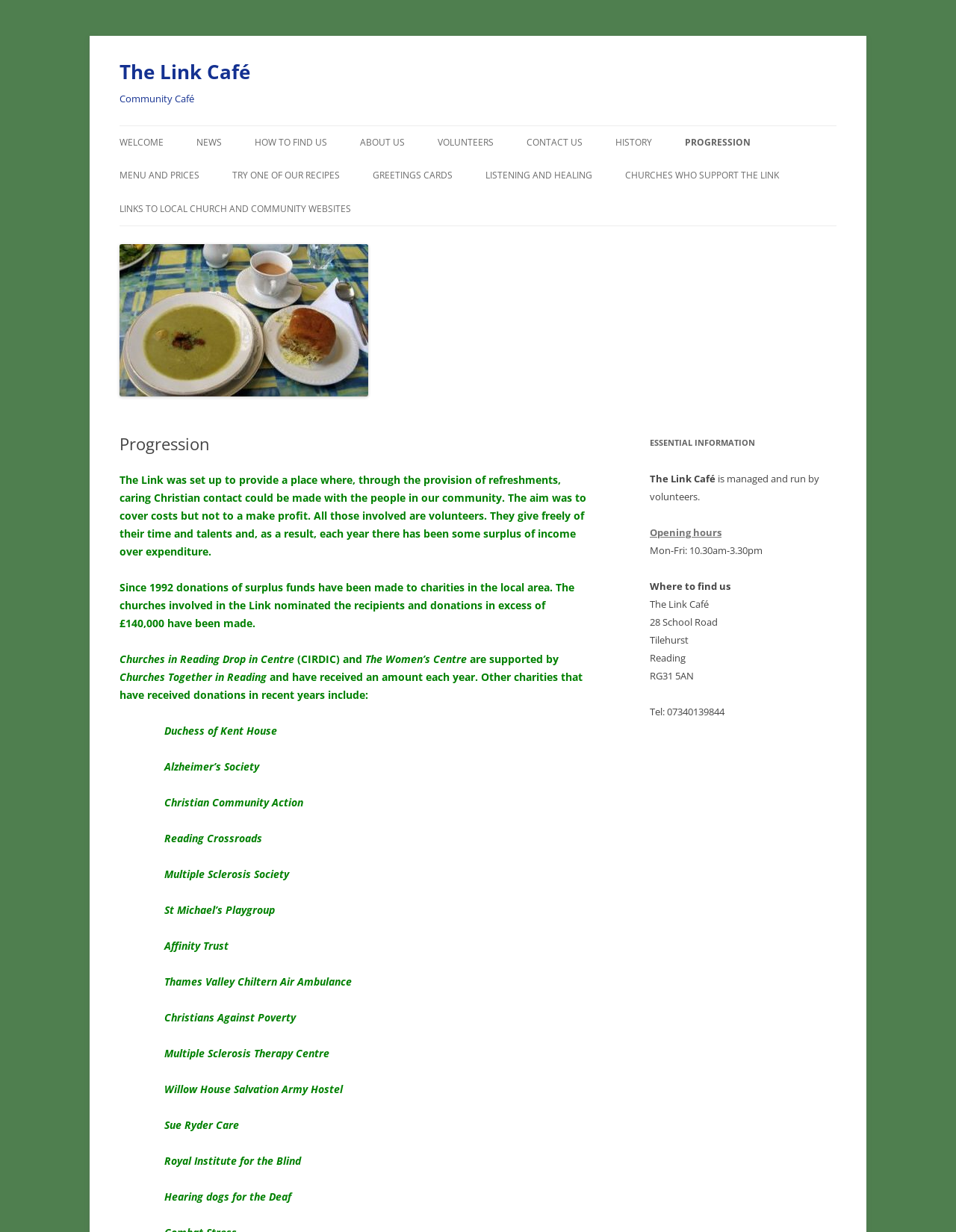Extract the primary headline from the webpage and present its text.

The Link Café